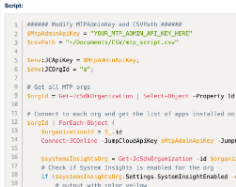What type of data is being retrieved from JumpCloud's API?
Observe the image and answer the question with a one-word or short phrase response.

Organizational data